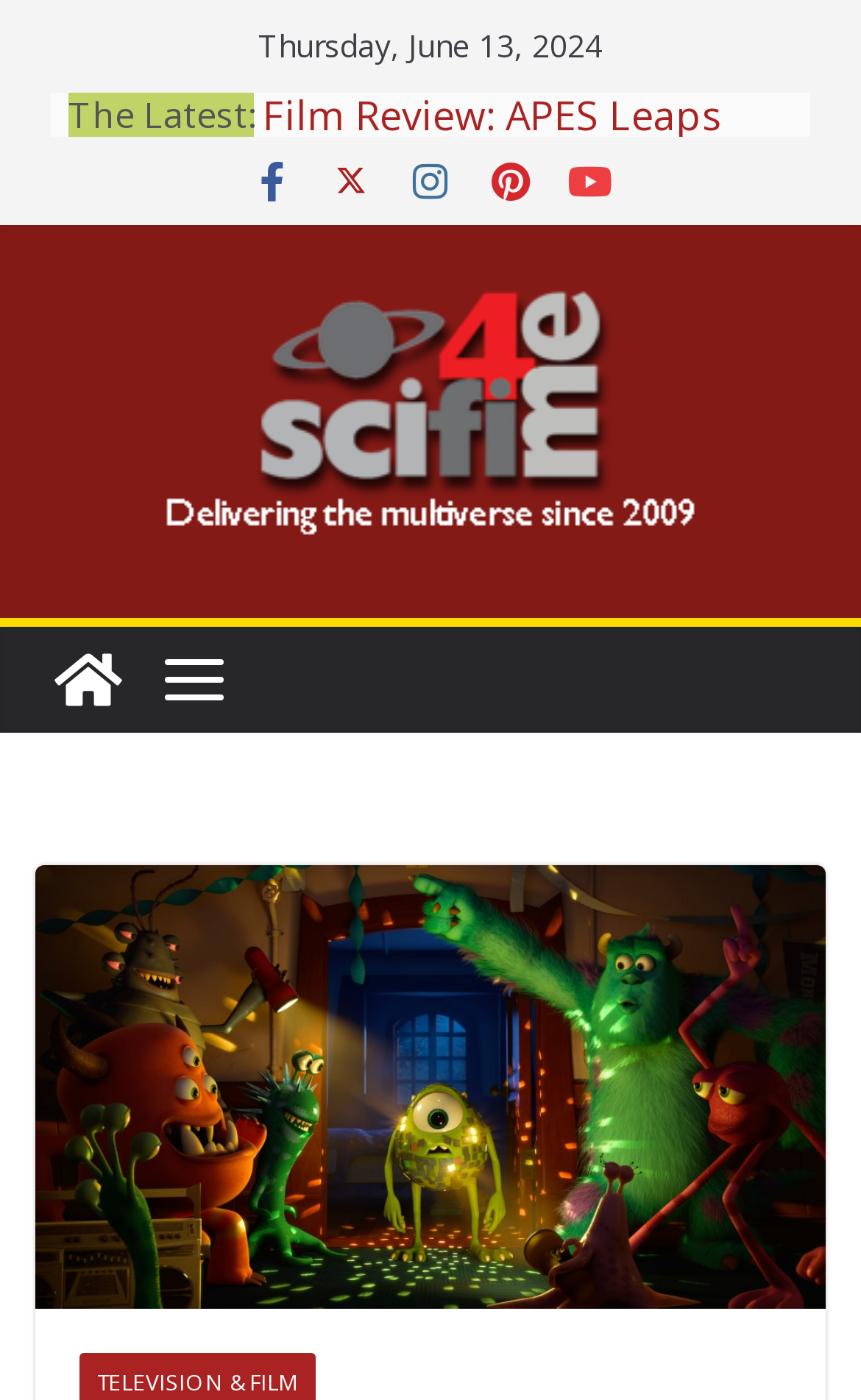Identify the bounding box coordinates of the specific part of the webpage to click to complete this instruction: "Check the latest news".

[0.079, 0.065, 0.295, 0.1]